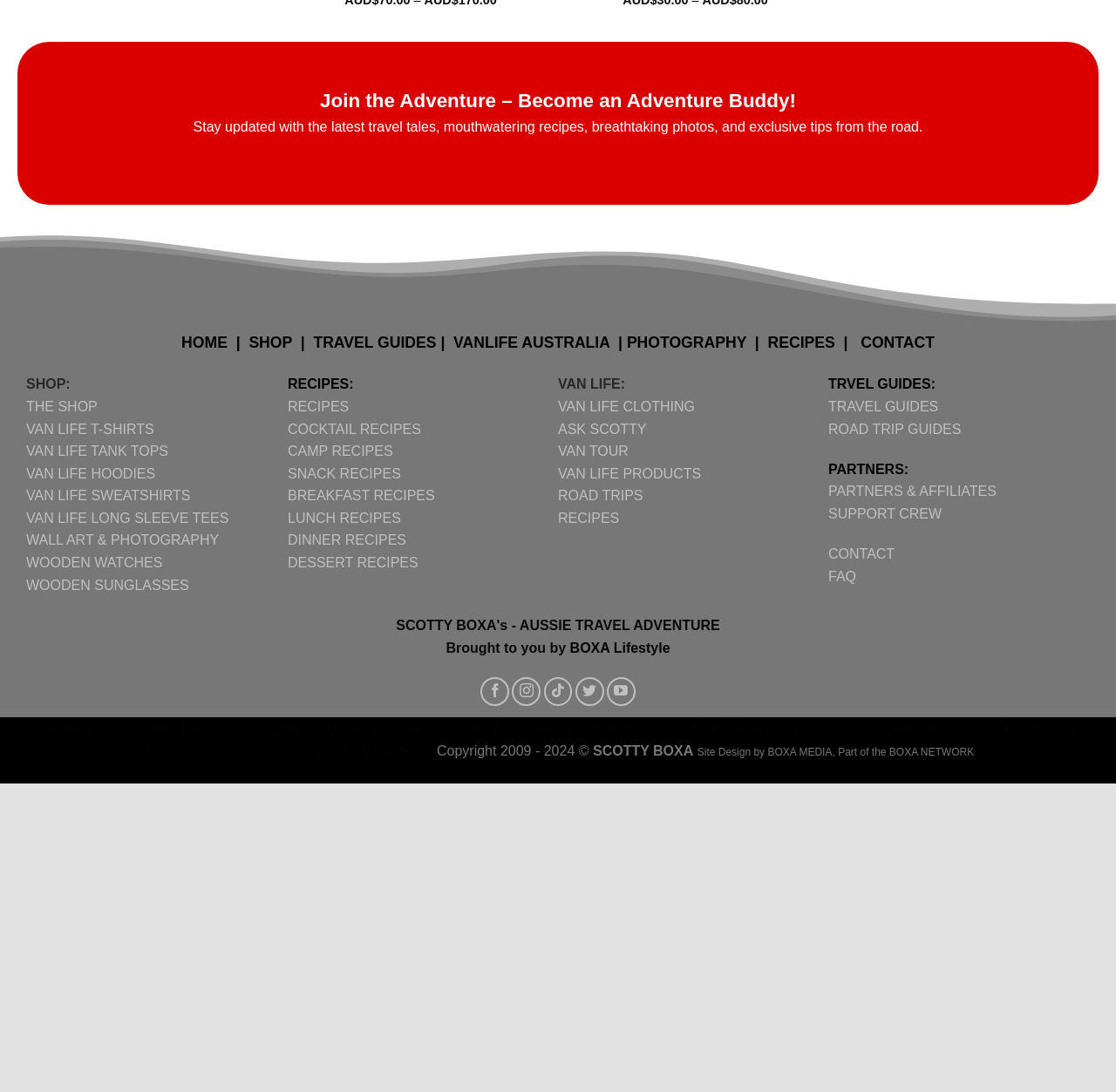What is the main theme of this website?
Please provide a single word or phrase as the answer based on the screenshot.

Travel and Adventure